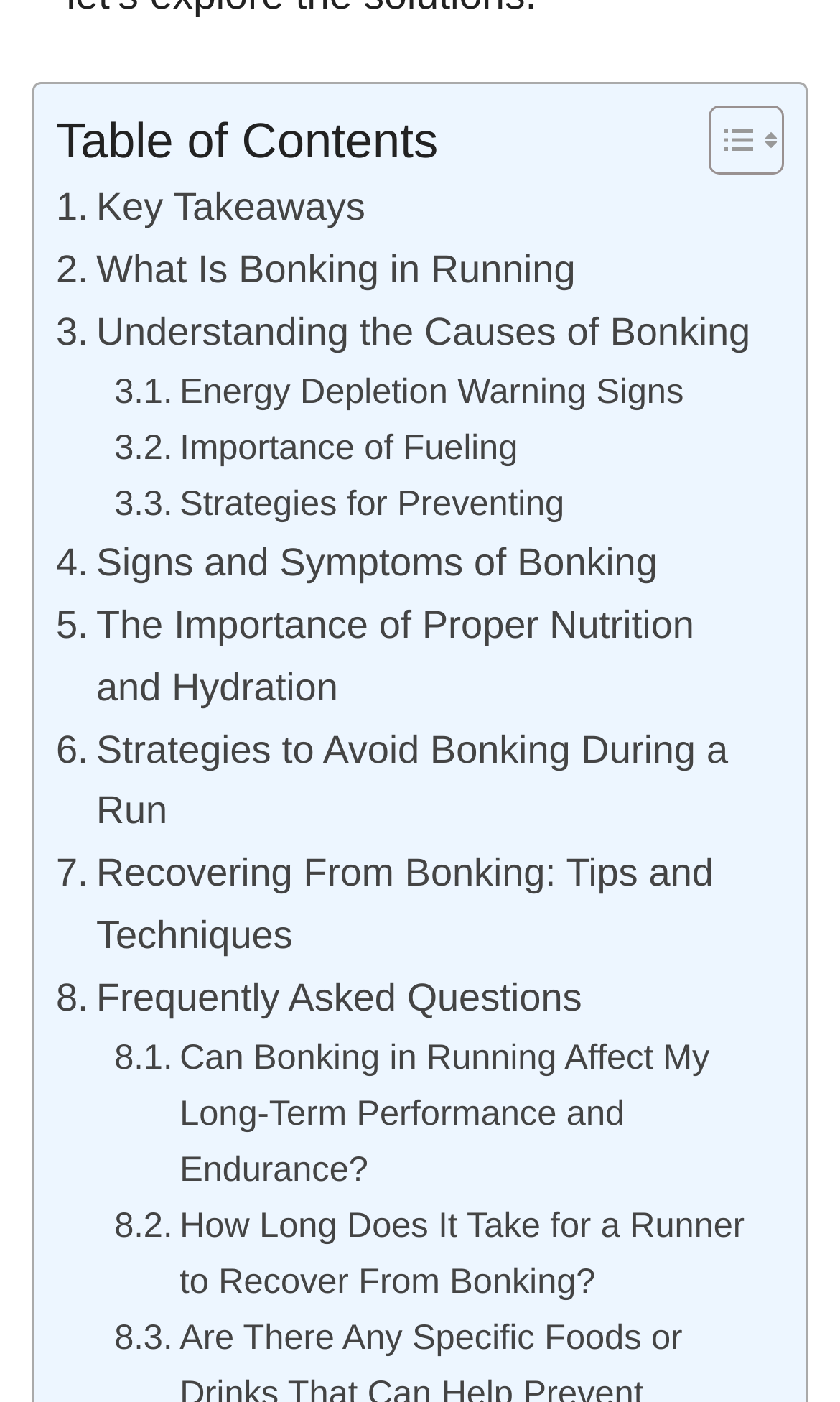Based on the element description Understanding the Causes of Bonking, identify the bounding box coordinates for the UI element. The coordinates should be in the format (top-left x, top-left y, bottom-right x, bottom-right y) and within the 0 to 1 range.

[0.067, 0.215, 0.893, 0.26]